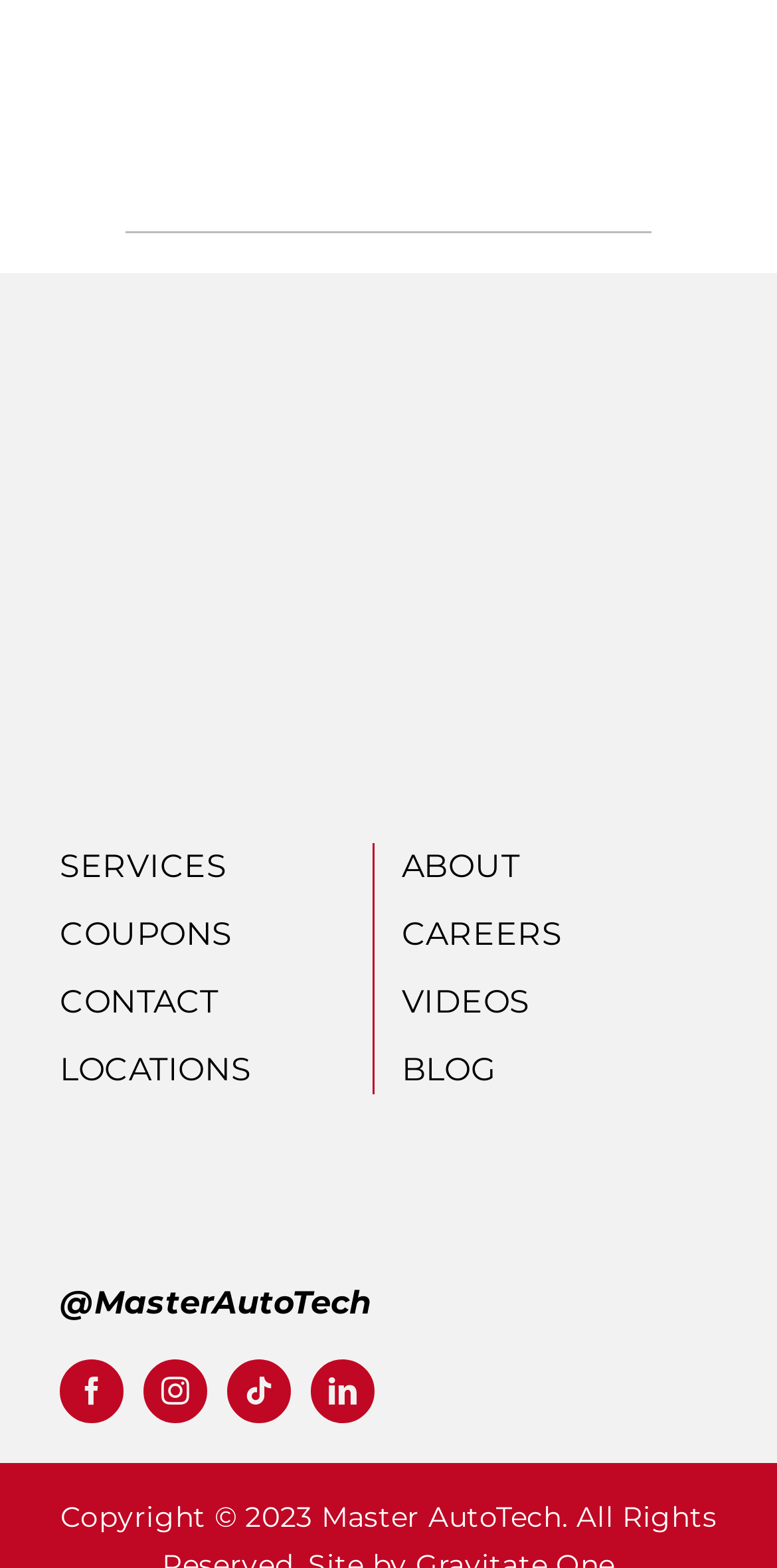Please find the bounding box coordinates in the format (top-left x, top-left y, bottom-right x, bottom-right y) for the given element description. Ensure the coordinates are floating point numbers between 0 and 1. Description: Blog

[0.517, 0.667, 0.923, 0.698]